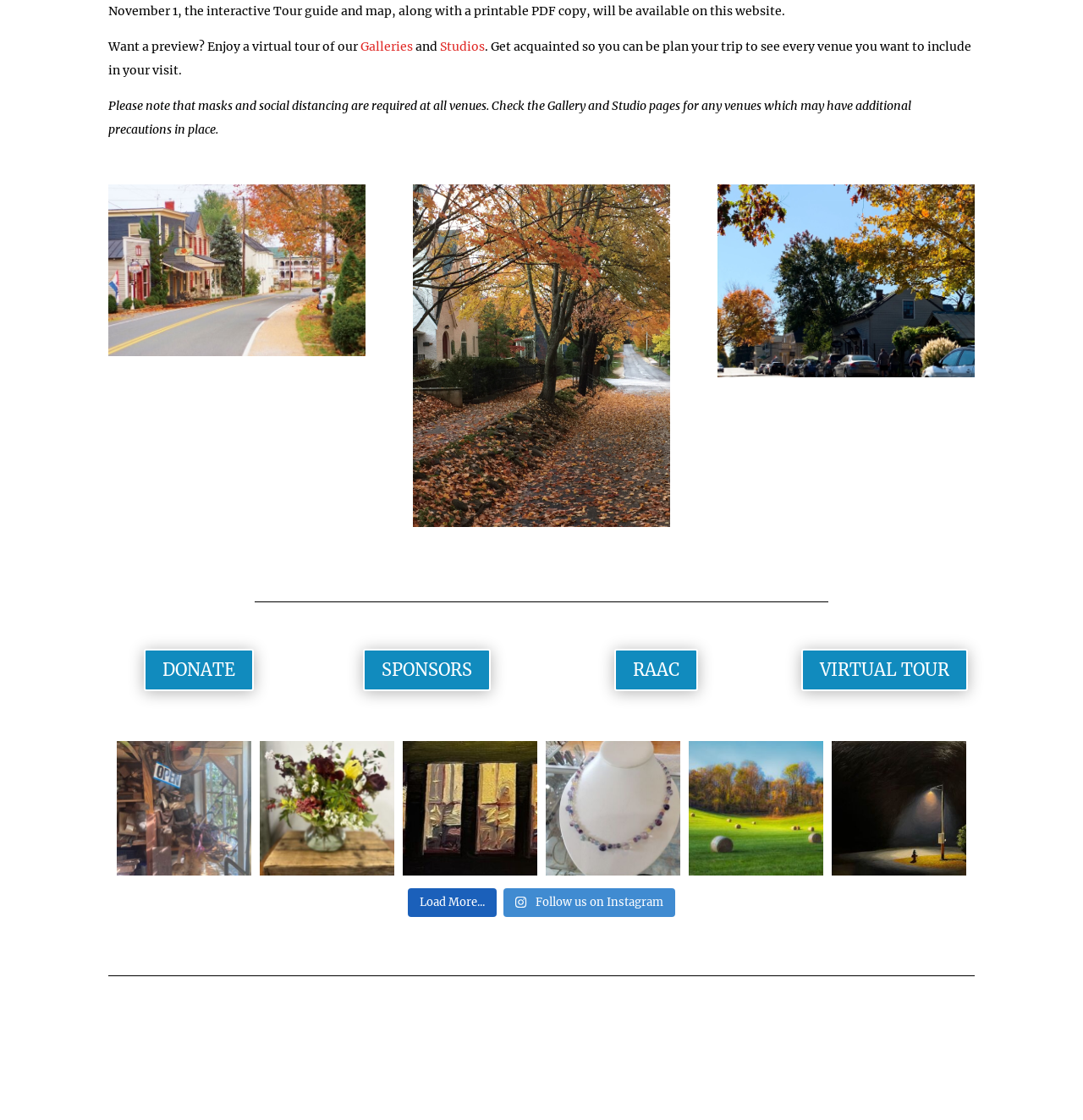Find the bounding box coordinates of the element's region that should be clicked in order to follow the given instruction: "Explore Studios". The coordinates should consist of four float numbers between 0 and 1, i.e., [left, top, right, bottom].

[0.406, 0.035, 0.448, 0.048]